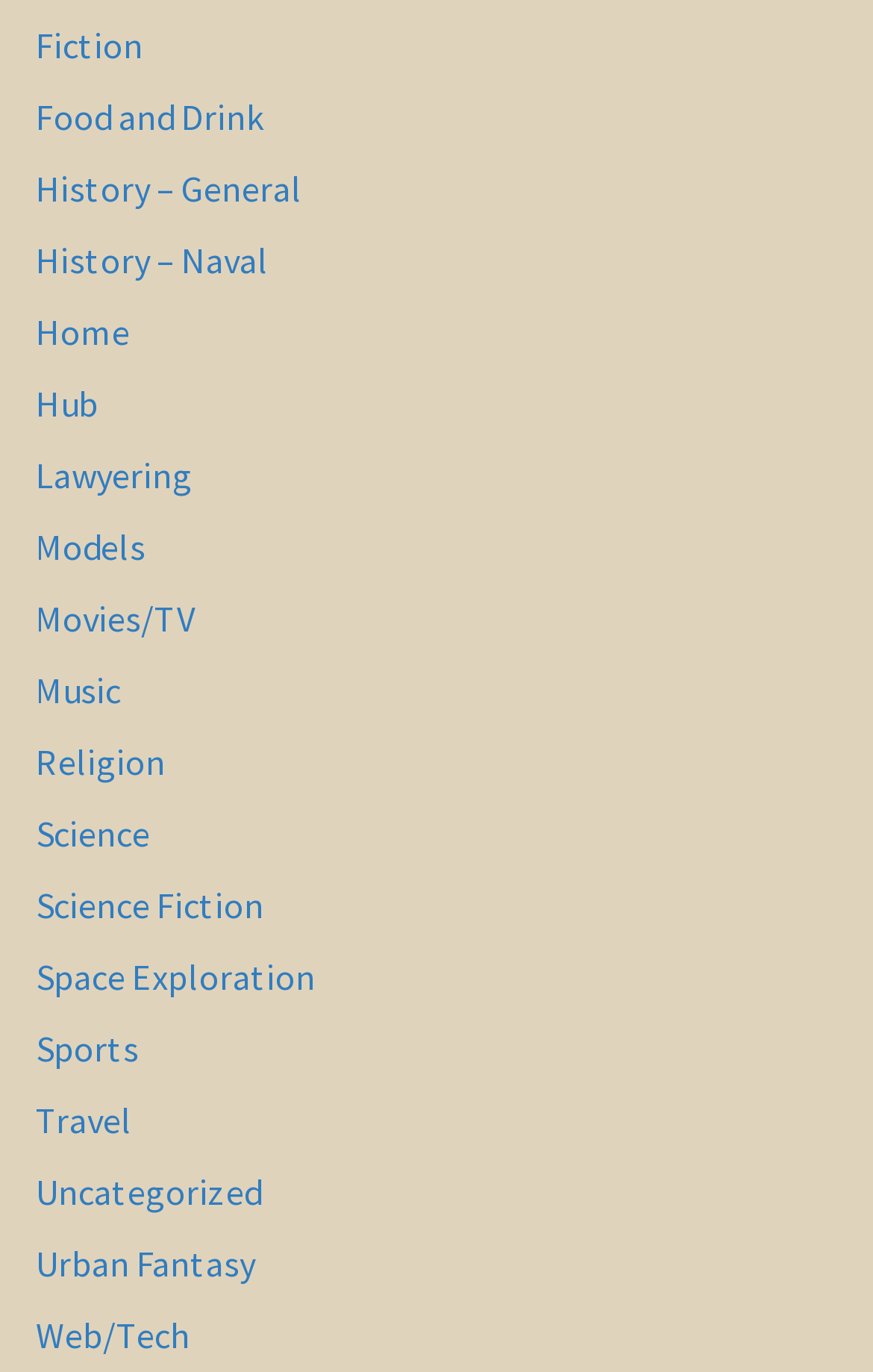Show the bounding box coordinates for the HTML element as described: "History – Naval".

[0.041, 0.17, 0.308, 0.209]